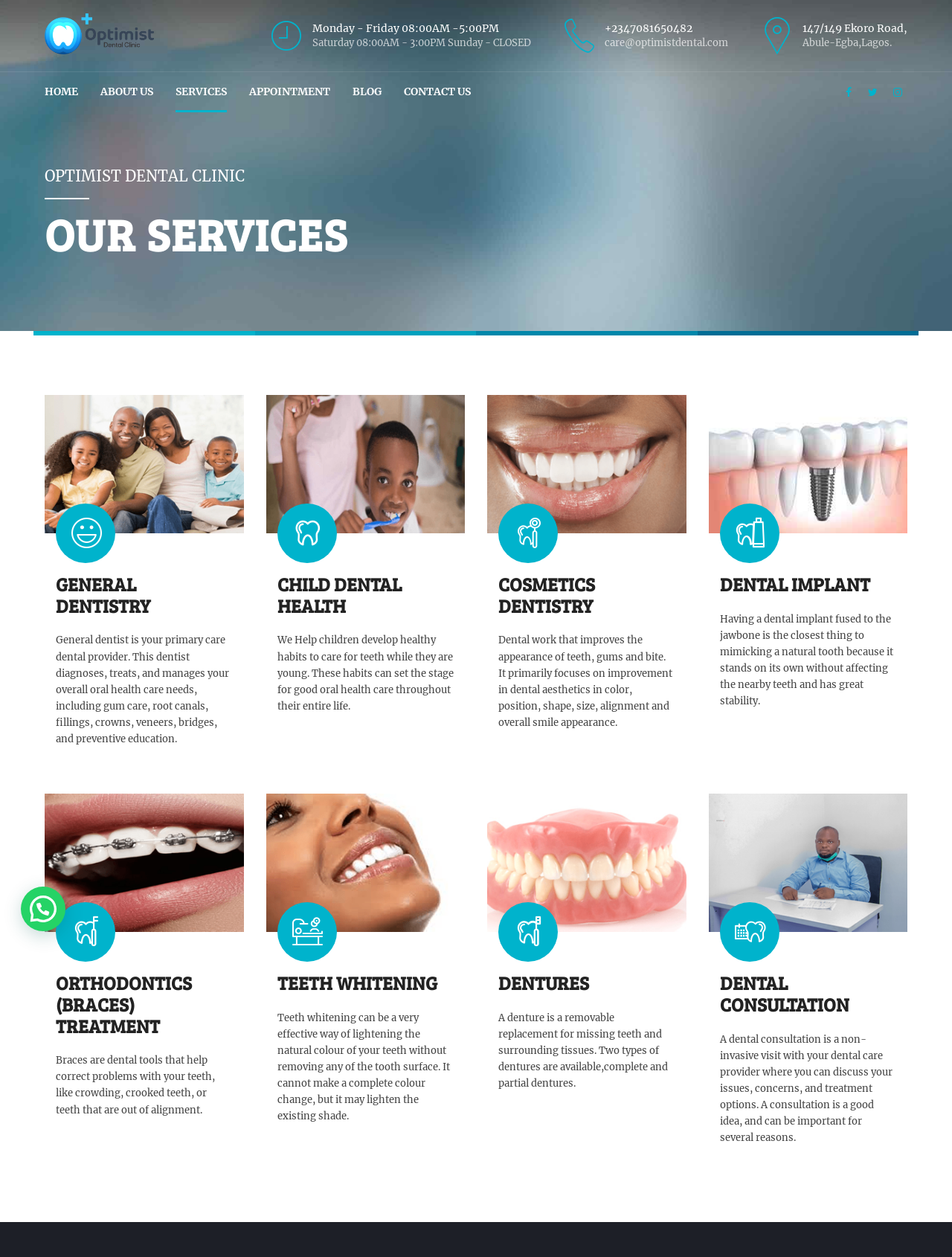Determine the bounding box coordinates for the area you should click to complete the following instruction: "View the ABOUT US page".

[0.105, 0.057, 0.161, 0.089]